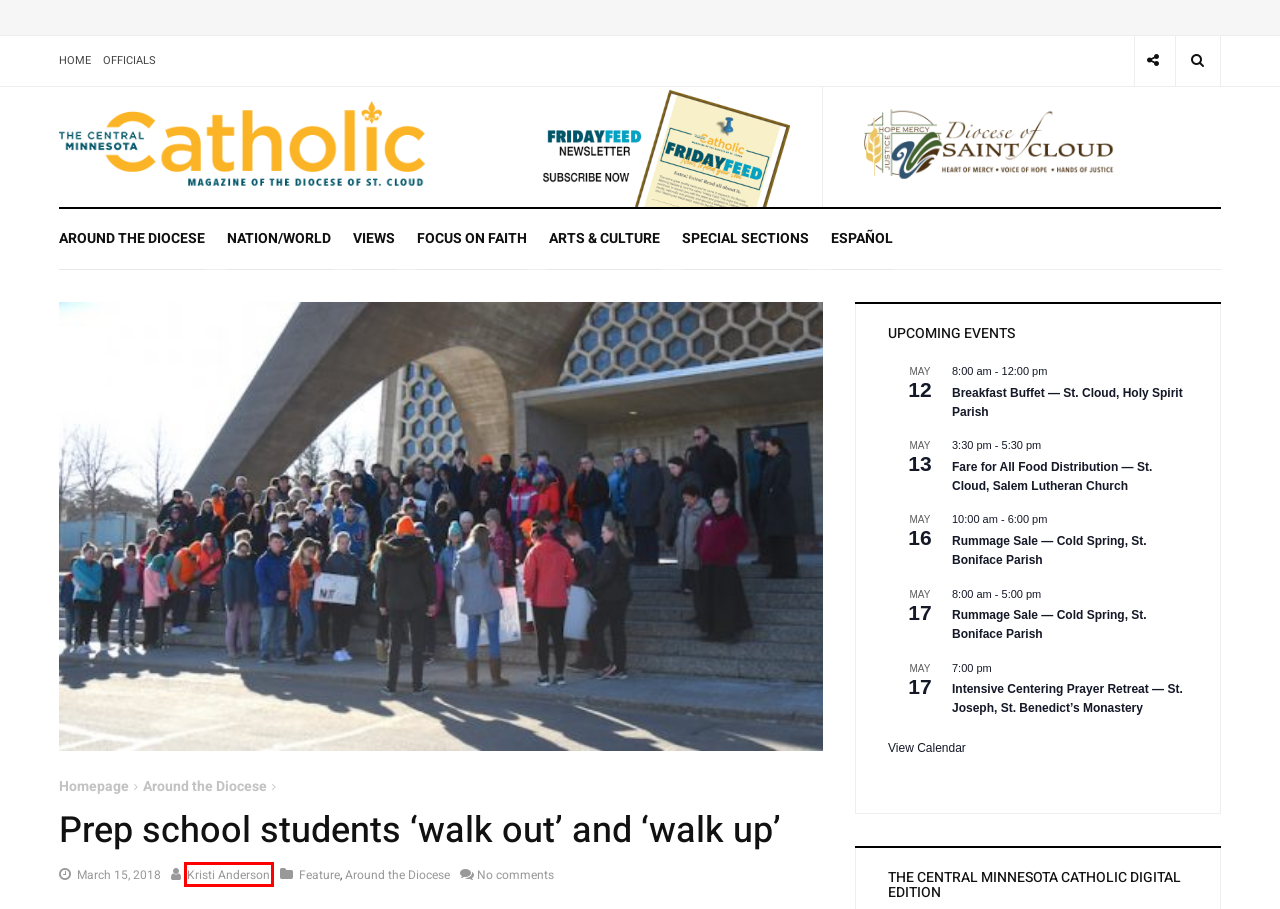You have a screenshot of a webpage with a red rectangle bounding box. Identify the best webpage description that corresponds to the new webpage after clicking the element within the red bounding box. Here are the candidates:
A. Feature Archives - The Central Minnesota Catholic
B. Focus on Faith Archives - The Central Minnesota Catholic
C. Kristi Anderson, Author at The Central Minnesota Catholic
D. Around the Diocese Archives - The Central Minnesota Catholic
E. Events from July 4 – June 22 – The Central Minnesota Catholic
F. Arts & Culture Archives - The Central Minnesota Catholic
G. Nation/World Archives - The Central Minnesota Catholic
H. Rummage Sale — Cold Spring, St. Boniface Parish - The Central Minnesota Catholic

C